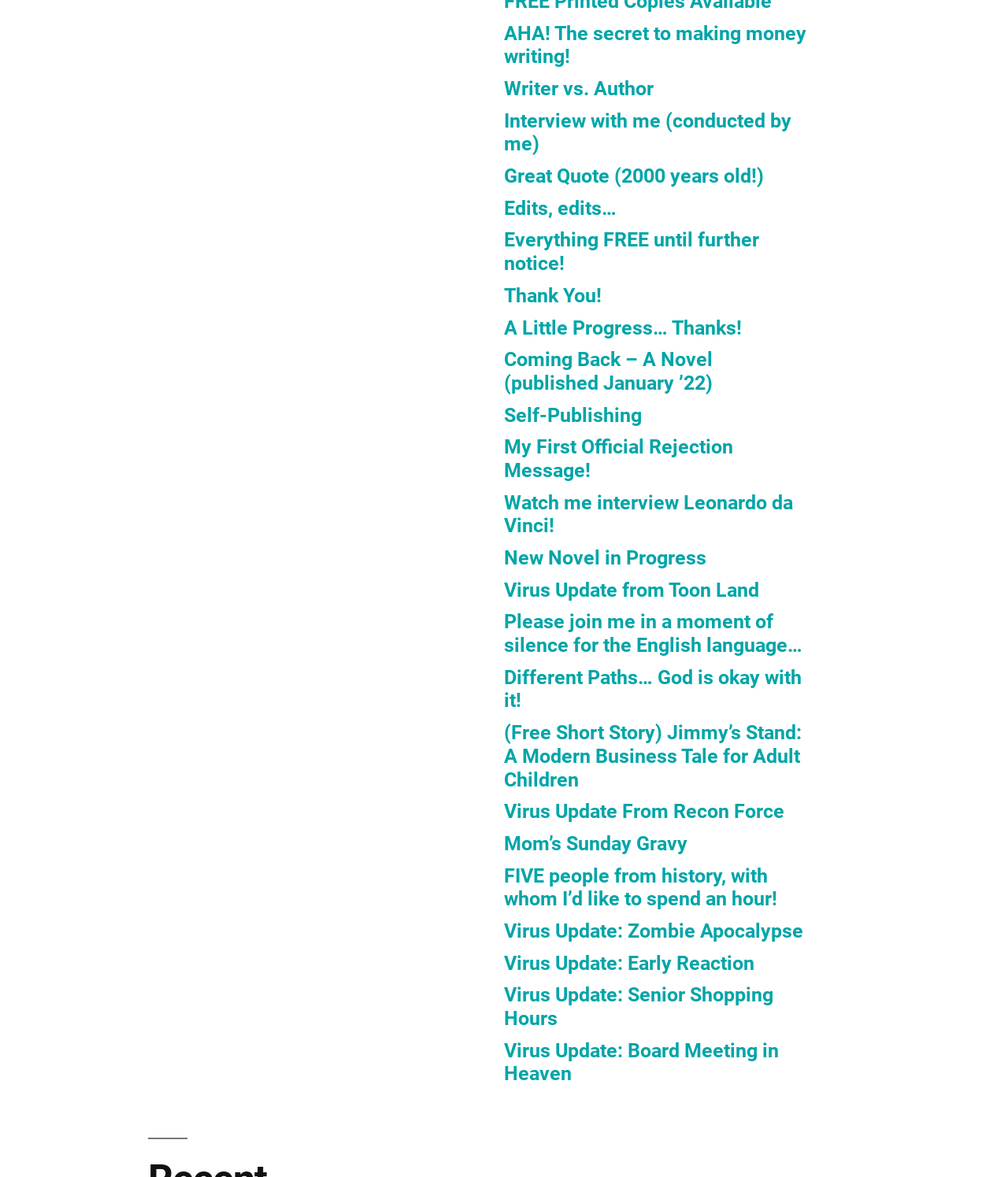From the webpage screenshot, predict the bounding box coordinates (top-left x, top-left y, bottom-right x, bottom-right y) for the UI element described here: New Novel in Progress

[0.5, 0.464, 0.701, 0.484]